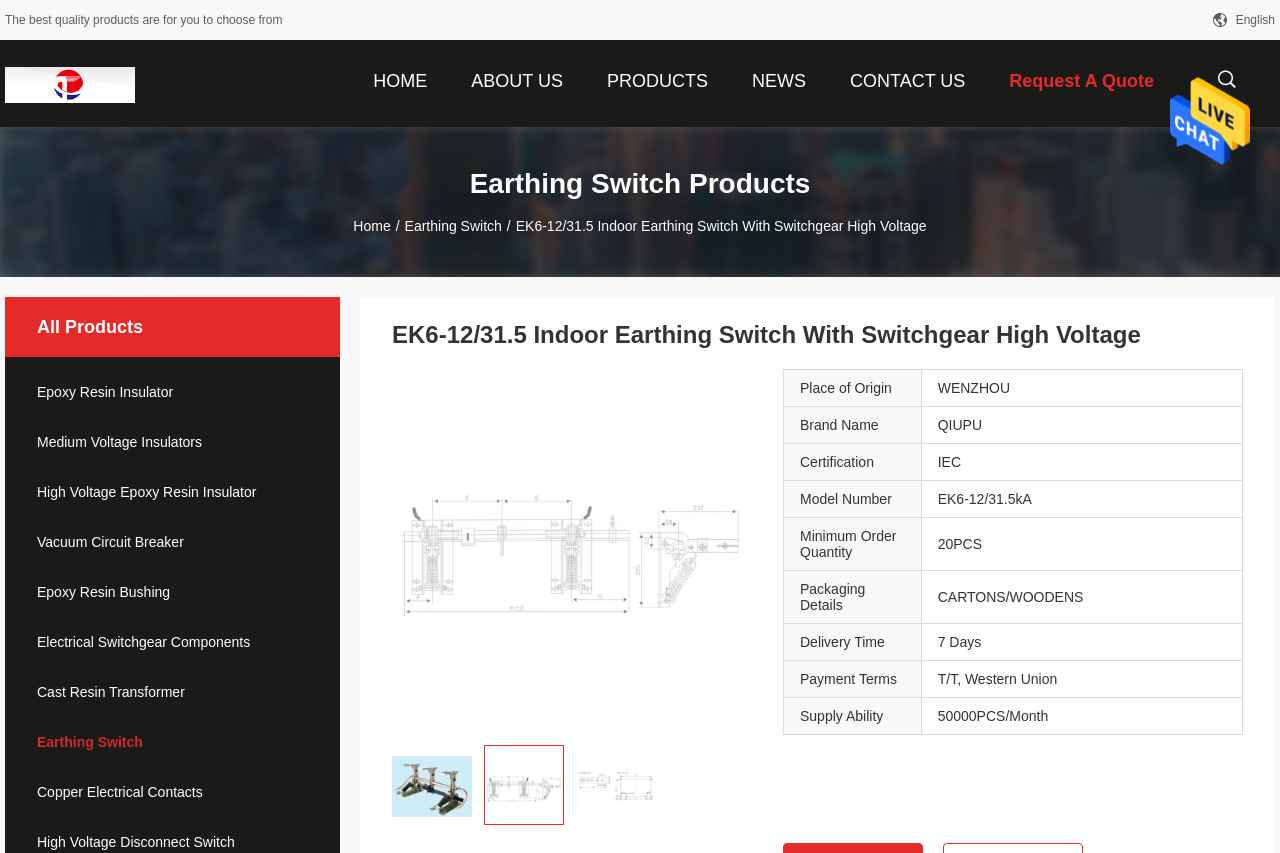Provide the bounding box coordinates for the area that should be clicked to complete the instruction: "View 'Earthing Switch' products".

[0.316, 0.255, 0.392, 0.274]